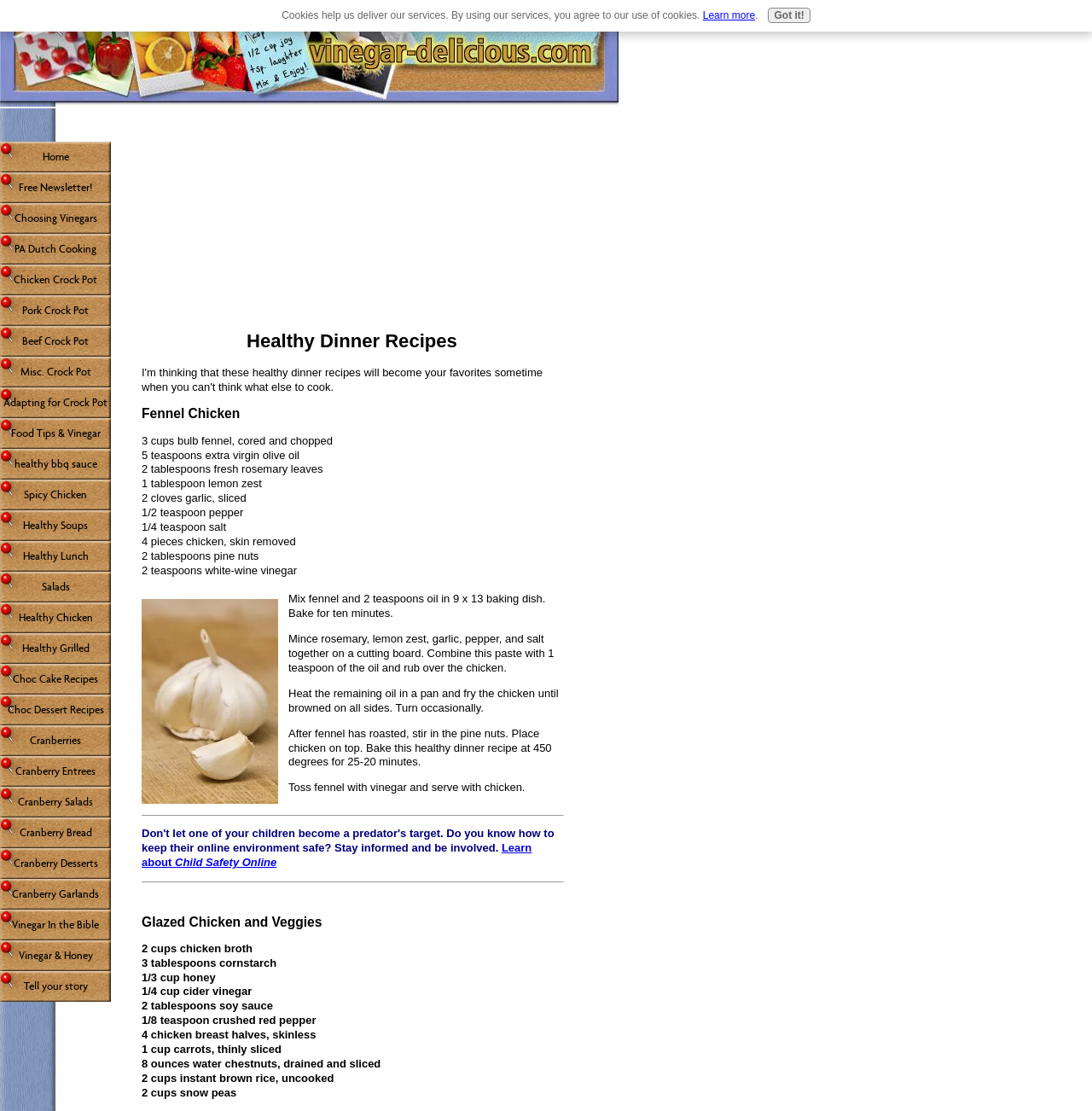Using the provided element description: "Beef Crock Pot", identify the bounding box coordinates. The coordinates should be four floats between 0 and 1 in the order [left, top, right, bottom].

[0.0, 0.293, 0.102, 0.321]